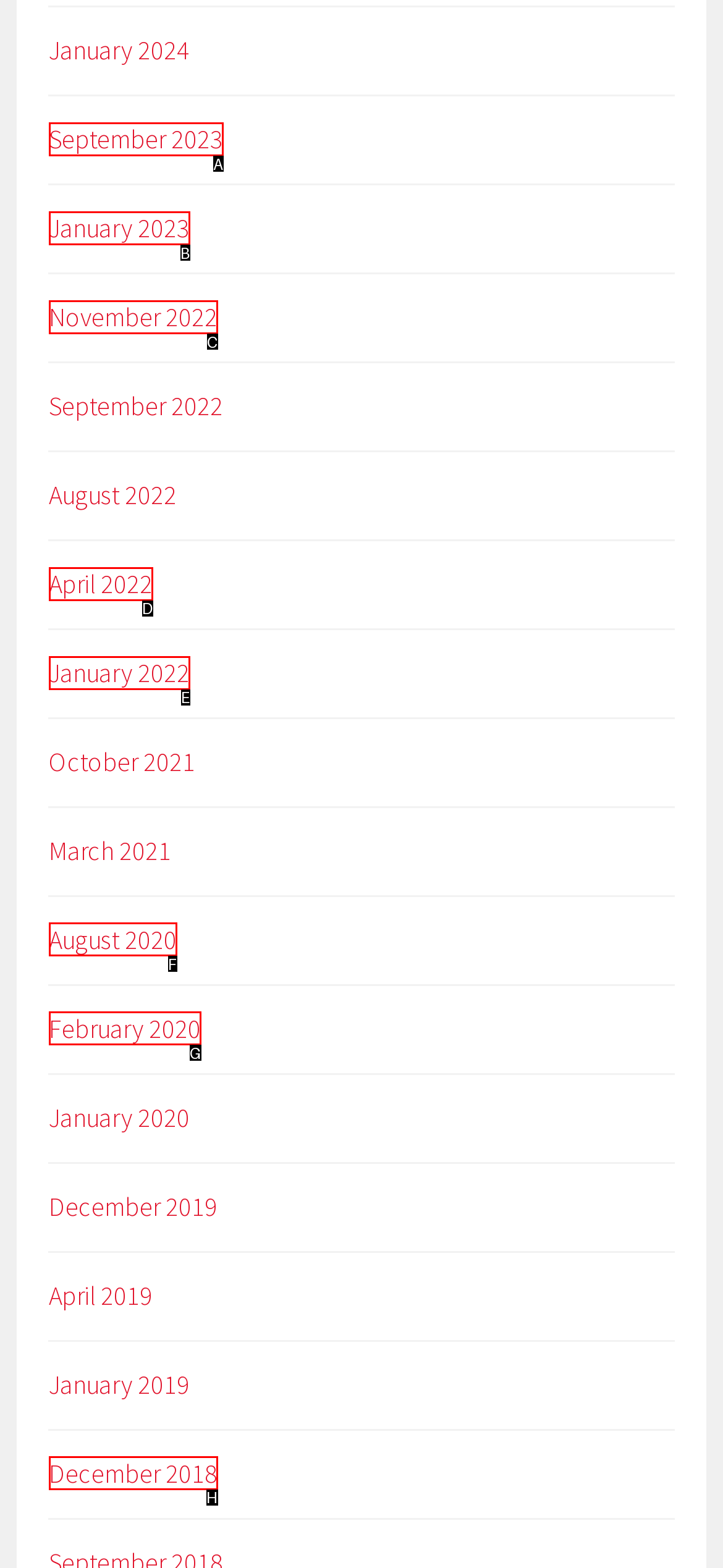Examine the description: January 2022 and indicate the best matching option by providing its letter directly from the choices.

E